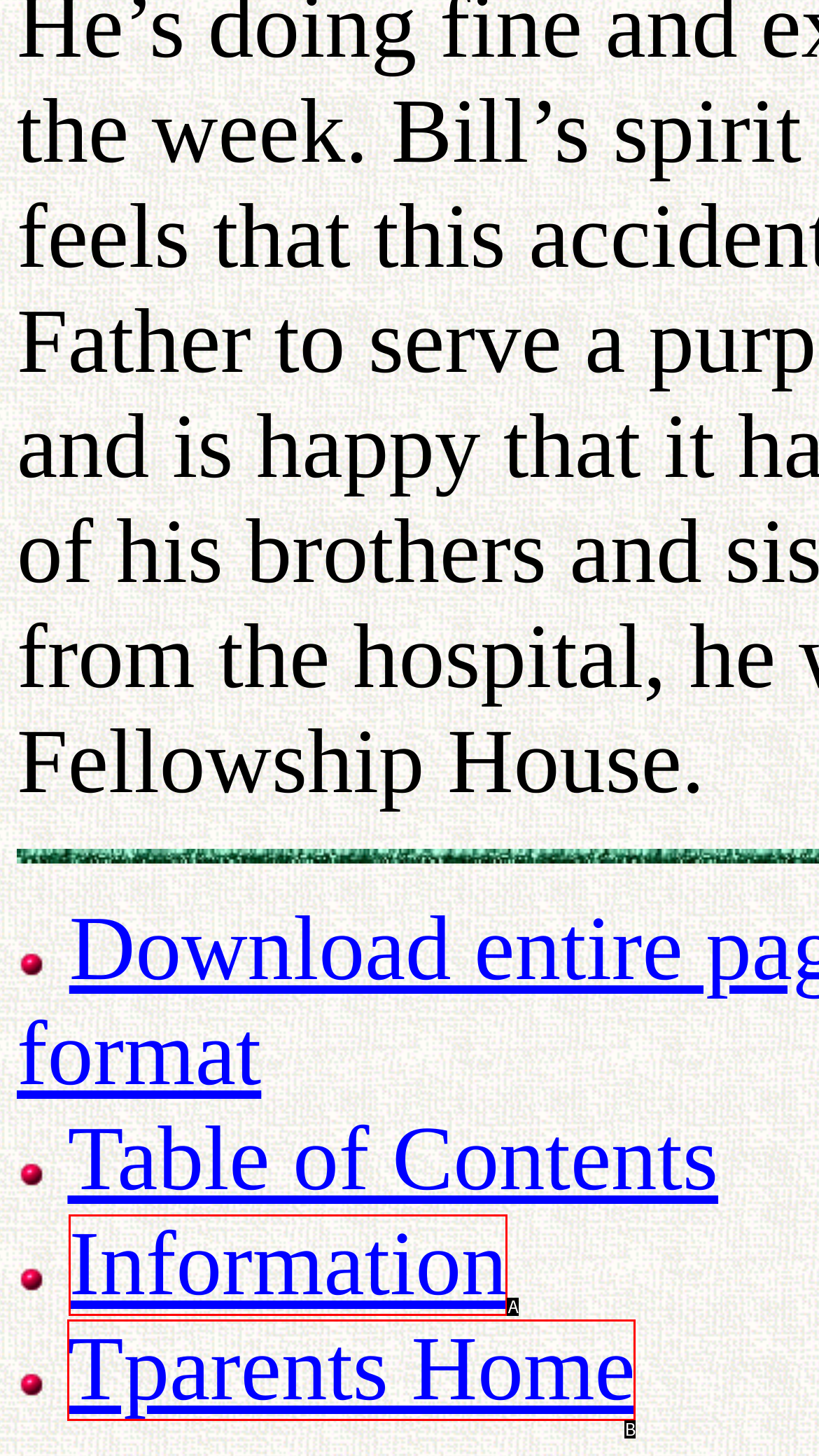Tell me the letter of the option that corresponds to the description: Tparents Home
Answer using the letter from the given choices directly.

B